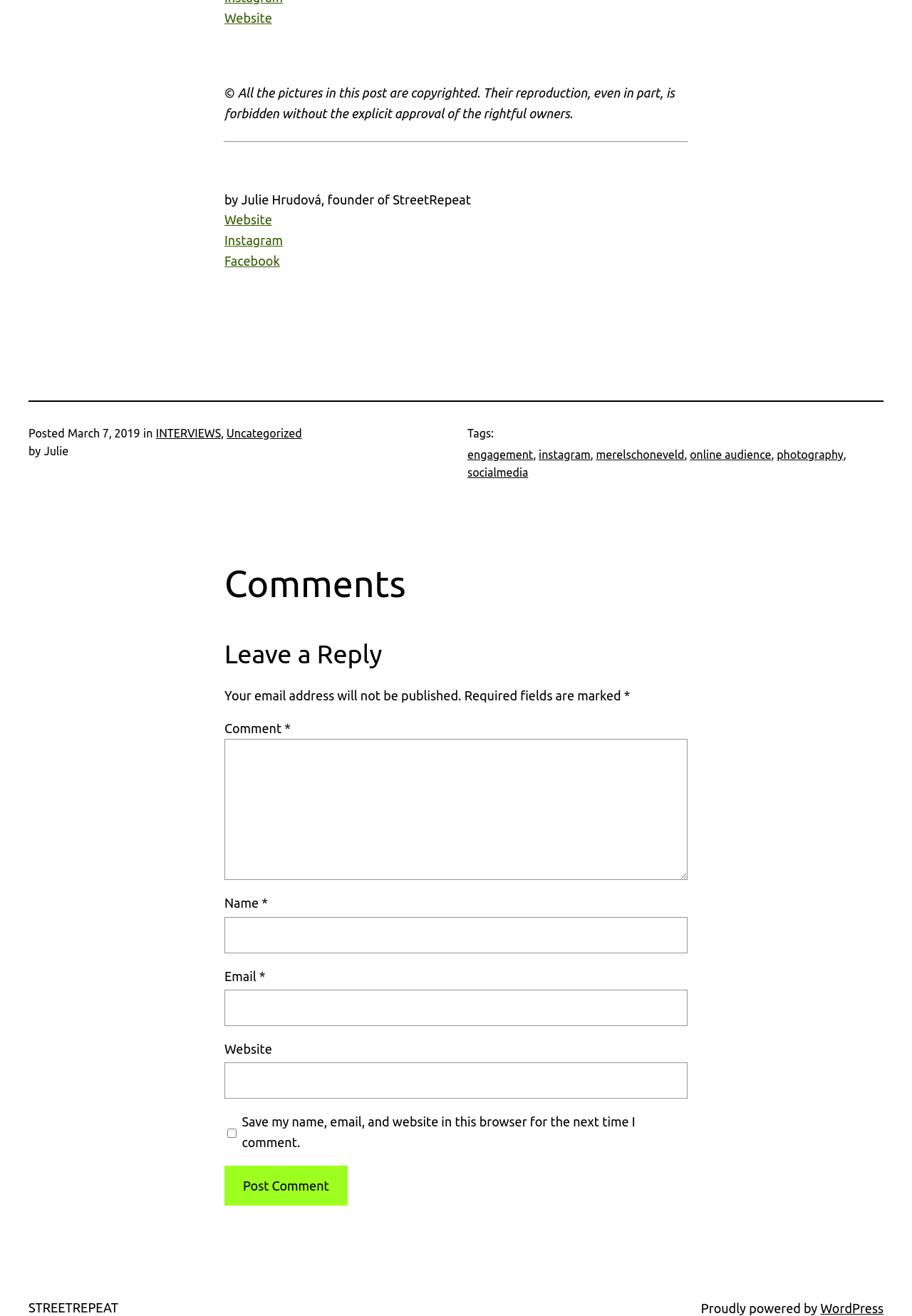Answer the following query with a single word or phrase:
What is the platform that powers the website?

WordPress